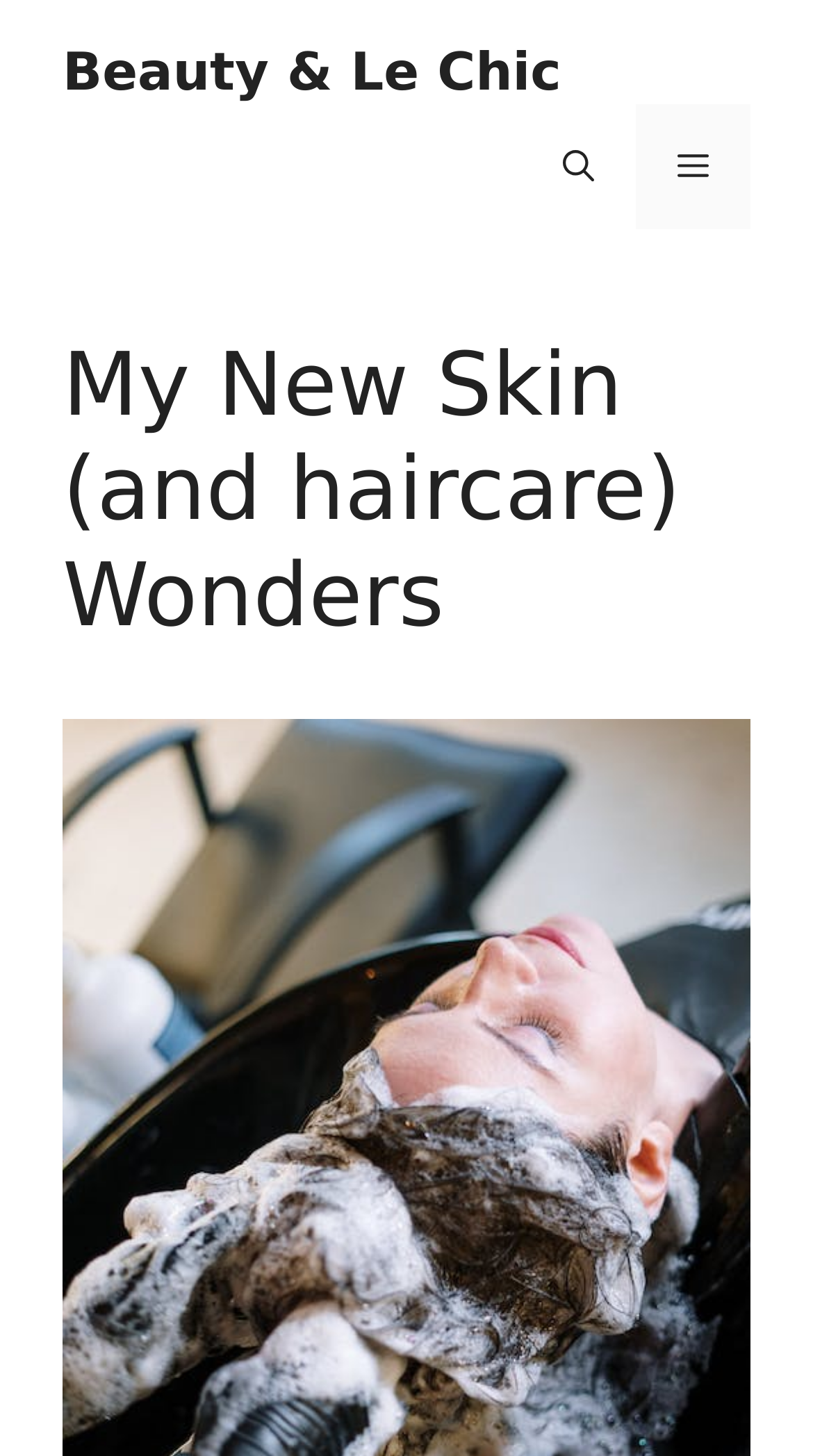Is the menu expanded?
Using the image provided, answer with just one word or phrase.

No